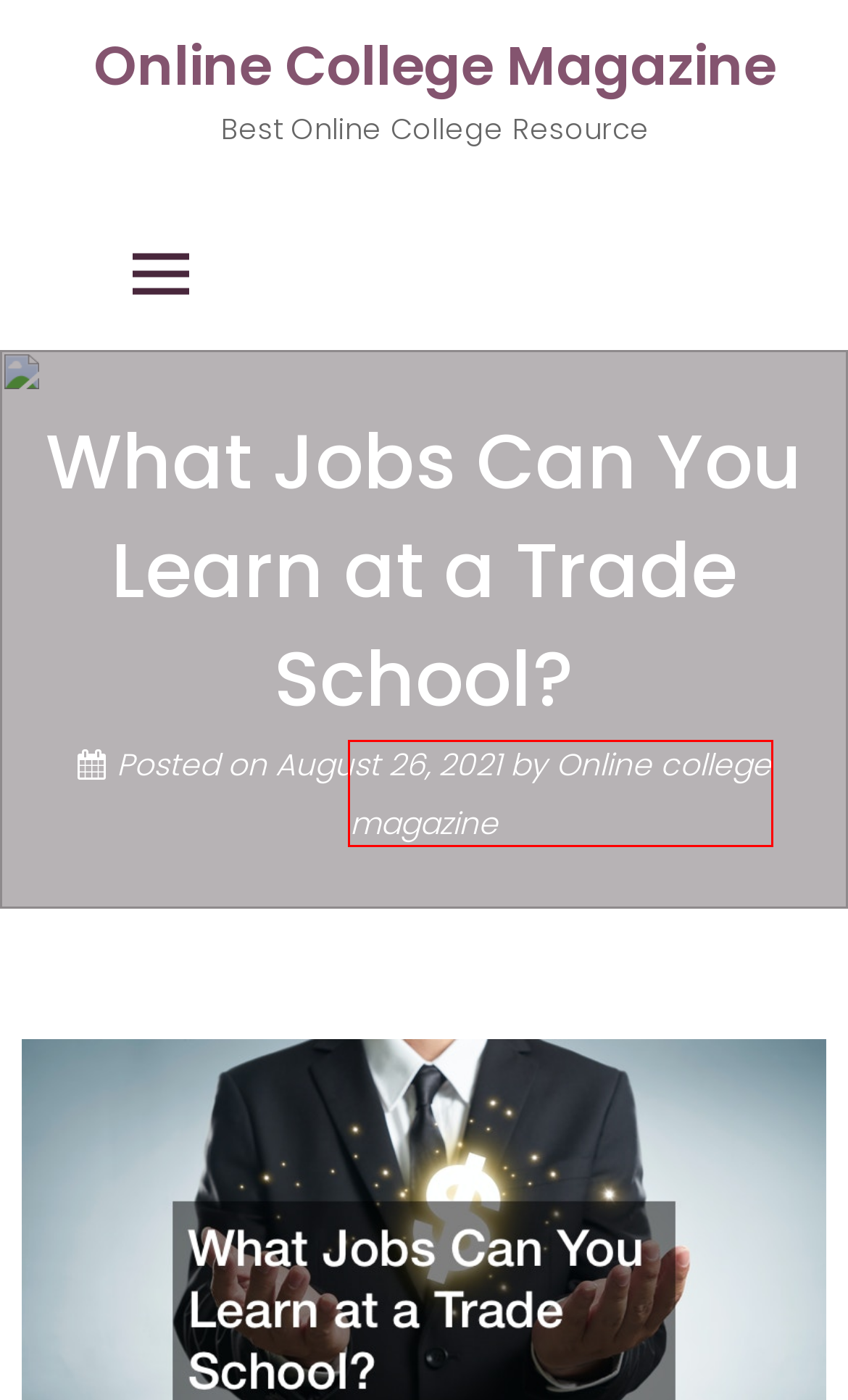Examine the screenshot of a webpage with a red bounding box around an element. Then, select the webpage description that best represents the new page after clicking the highlighted element. Here are the descriptions:
A. August 26, 2021 - Online College Magazine
B. Online college magazine, Author at Online College Magazine
C. Log In ‹ Online College Magazine — WordPress
D. Choosing a Wedding Band - Online College Magazine
E. Certified Diesel Mechanic Atlanta, GA
F. How Bail Bonds Work - Online College Magazine
G. Online College Magazine - Best Online College Resource
H. Home Archives - Online College Magazine

B